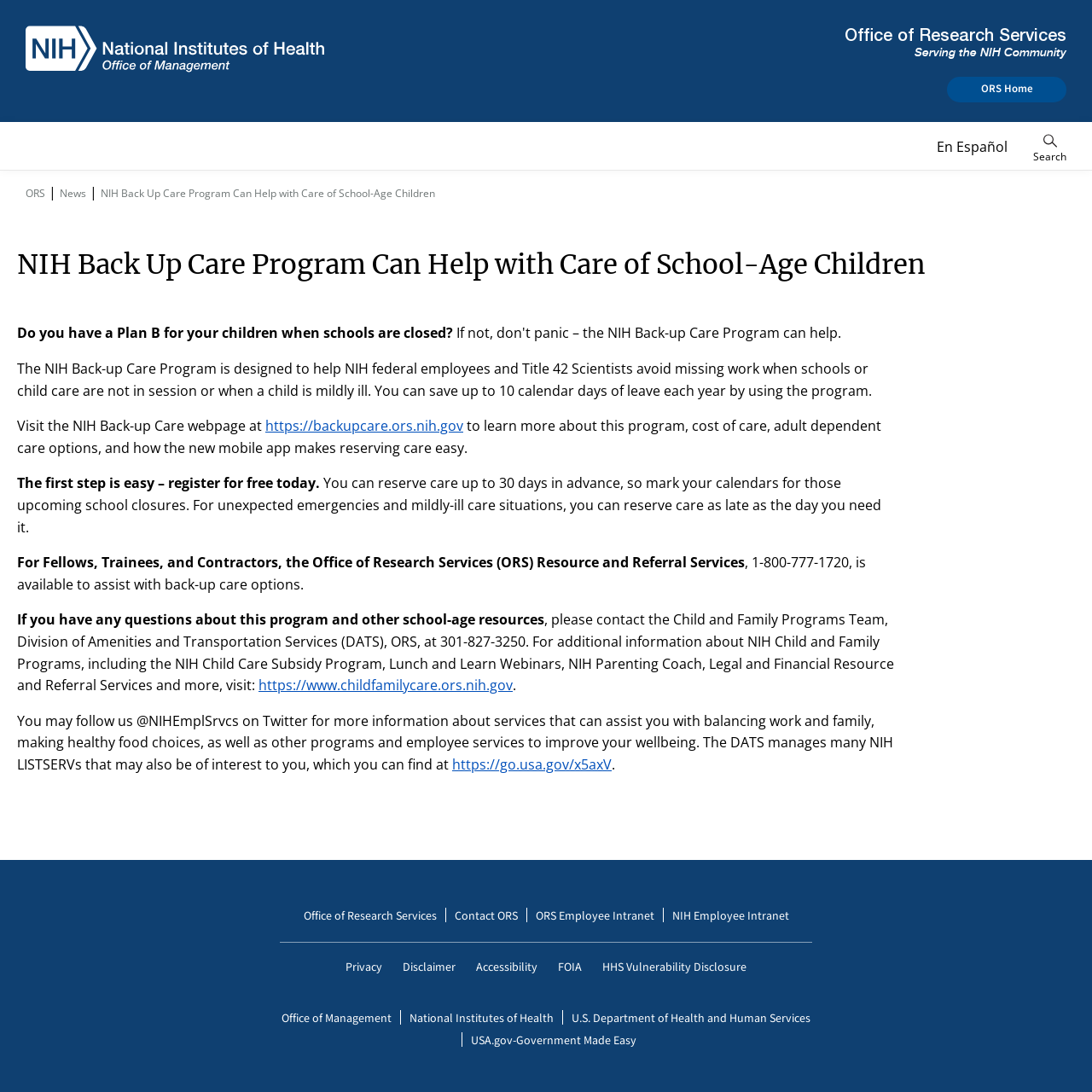Detail the various sections and features of the webpage.

This webpage is about the NIH Back Up Care Program, which helps NIH federal employees and Title 42 Scientists with care for their school-age children when schools are closed or when a child is mildly ill. 

At the top of the page, there is a header section with a link to skip to the main content, an NIH logo, and a navigation menu with links to research services, En Español, and a search icon. Below this, there is a breadcrumb navigation section with links to ORS and News.

The main content of the page is divided into two sections. The first section has a heading that matches the title of the webpage and provides information about the NIH Back Up Care Program. This section includes several paragraphs of text that explain the program's benefits, how to register, and how to reserve care. There are also links to the program's webpage and other relevant resources.

The second section appears to be a footer section with links to various resources, including the Office of Research Services, contact information, employee intranets, and links to privacy, disclaimer, accessibility, and other policies.

Throughout the page, there are several images, including the NIH logo and a search icon. The layout of the page is organized, with clear headings and concise text.